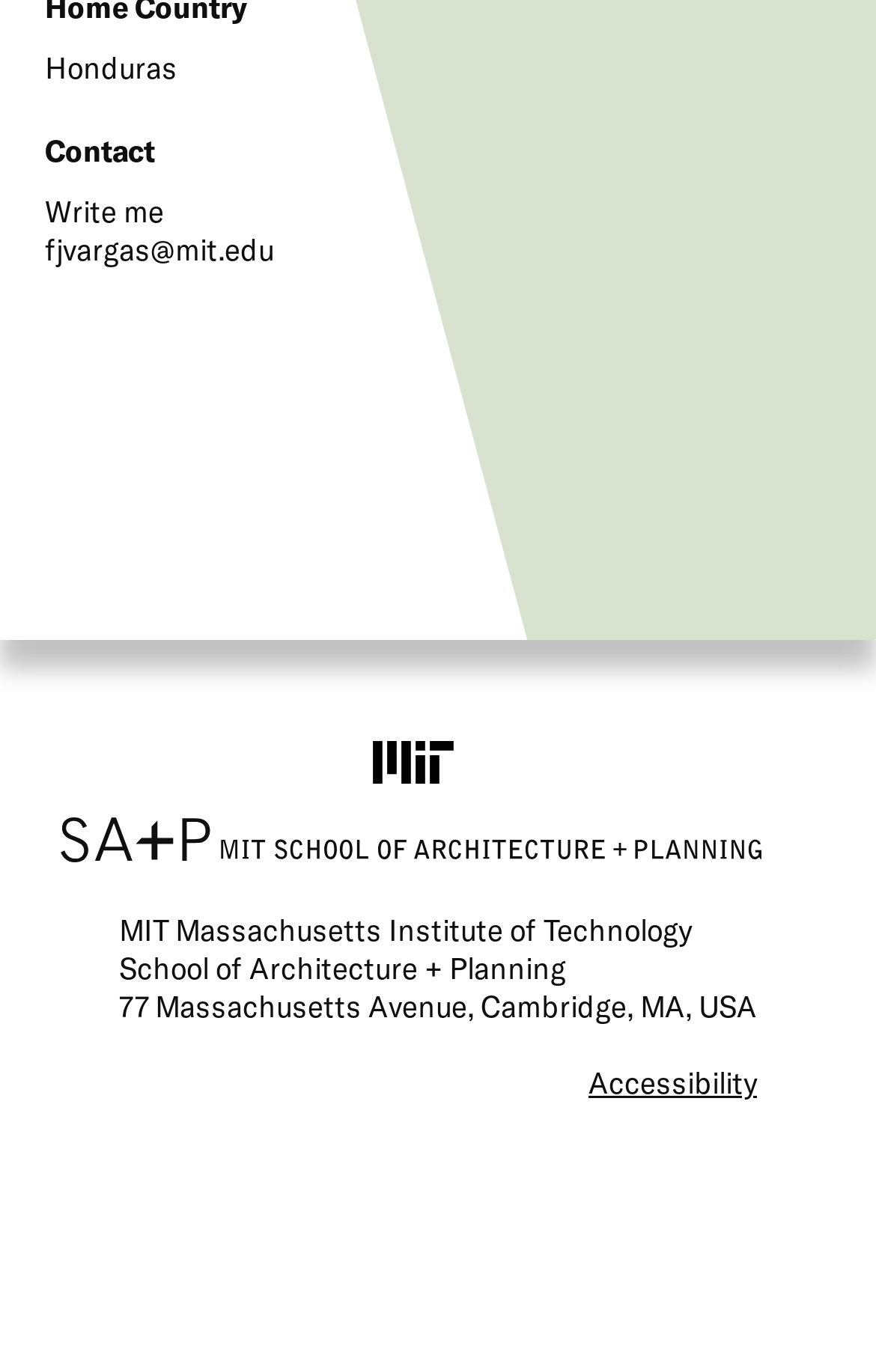Please use the details from the image to answer the following question comprehensively:
What is the country mentioned on the webpage?

The country 'Honduras' is mentioned on the webpage, which can be found in the static text element at the top of the page with a bounding box of [0.051, 0.036, 0.203, 0.063].